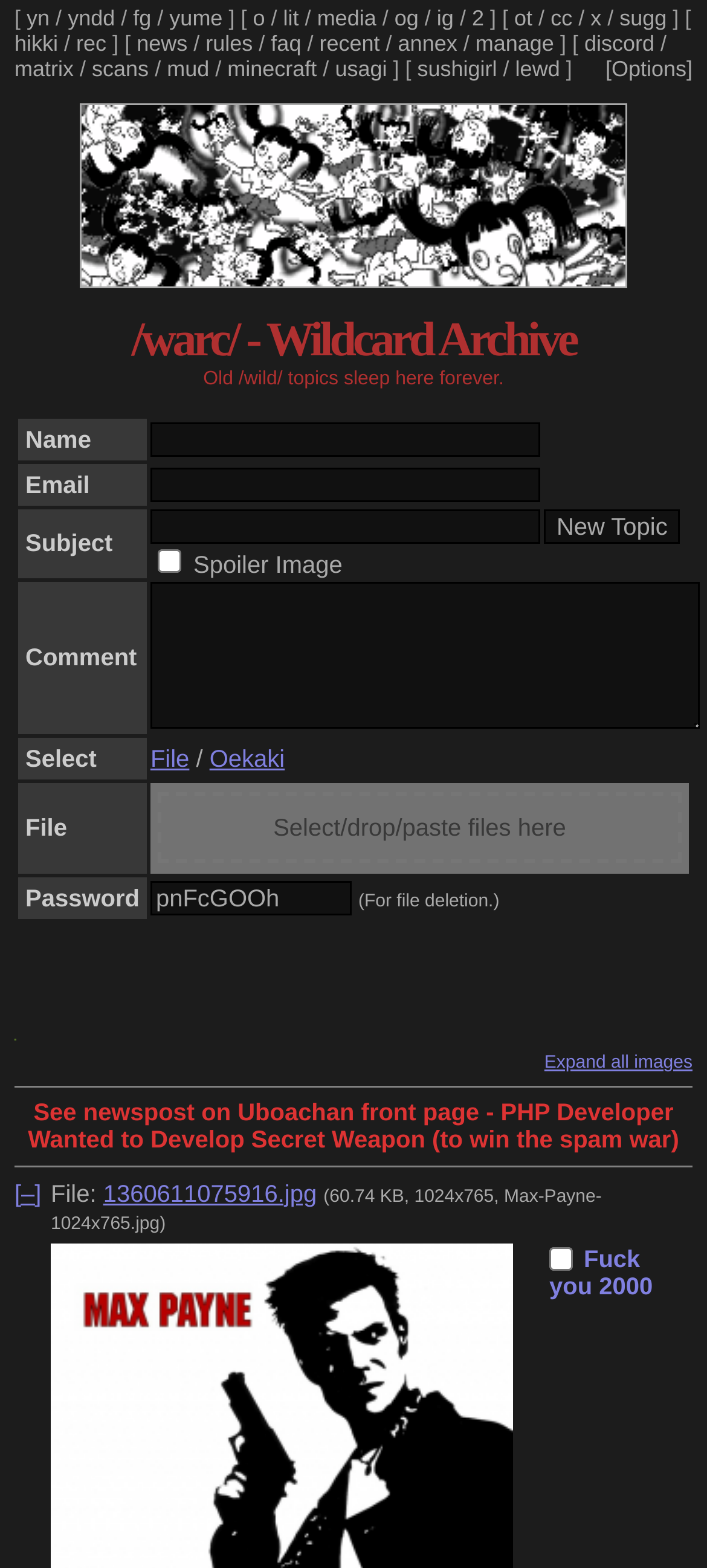Please provide a comprehensive answer to the question based on the screenshot: What type of content can be uploaded to the website?

The 'Select' row of the table mentions 'File / Oekaki', which suggests that users can upload files and oekaki (a type of digital drawing) to the website. This may be related to the creation of new topics or comments.